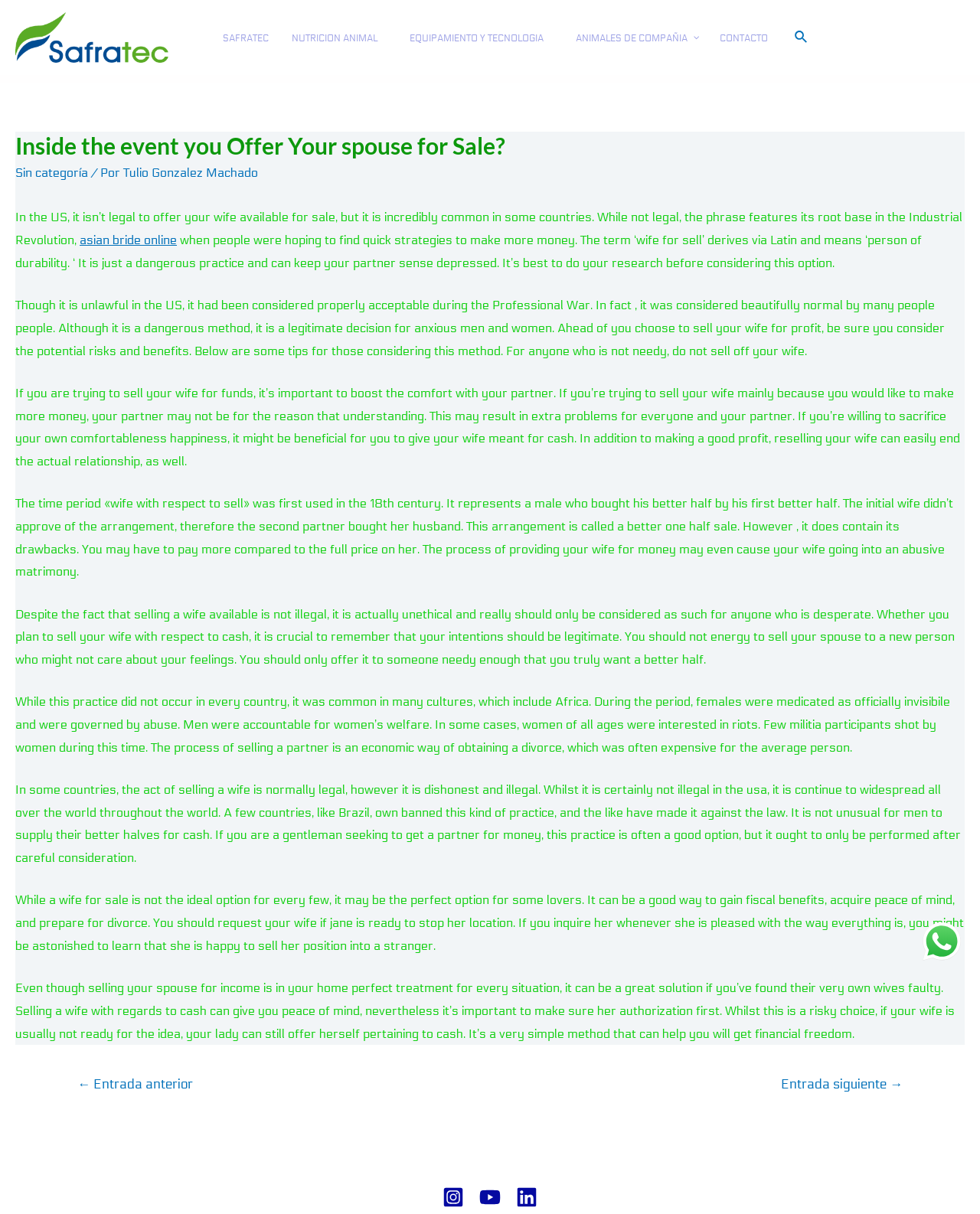What is the purpose of the 'WhatsApp us' button?
We need a detailed and exhaustive answer to the question. Please elaborate.

The 'WhatsApp us' button is located at the bottom-right corner of the webpage, and its purpose is to allow users to contact the website or its administrators through WhatsApp. This suggests that the website provides a way for users to get in touch with them for inquiries or other purposes.